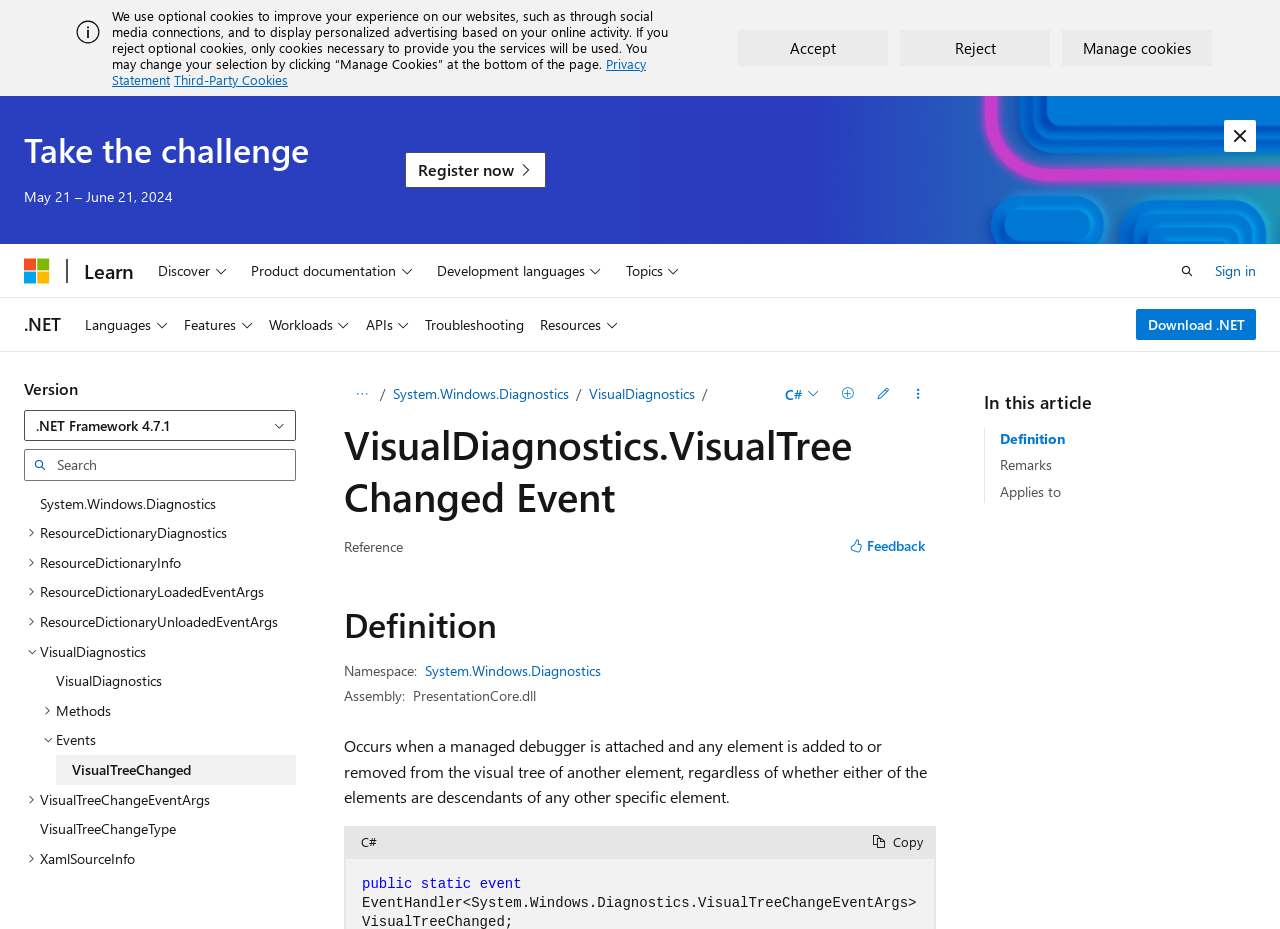Please provide the bounding box coordinates for the element that needs to be clicked to perform the instruction: "Read more about the 'Areas of Focus'". The coordinates must consist of four float numbers between 0 and 1, formatted as [left, top, right, bottom].

None